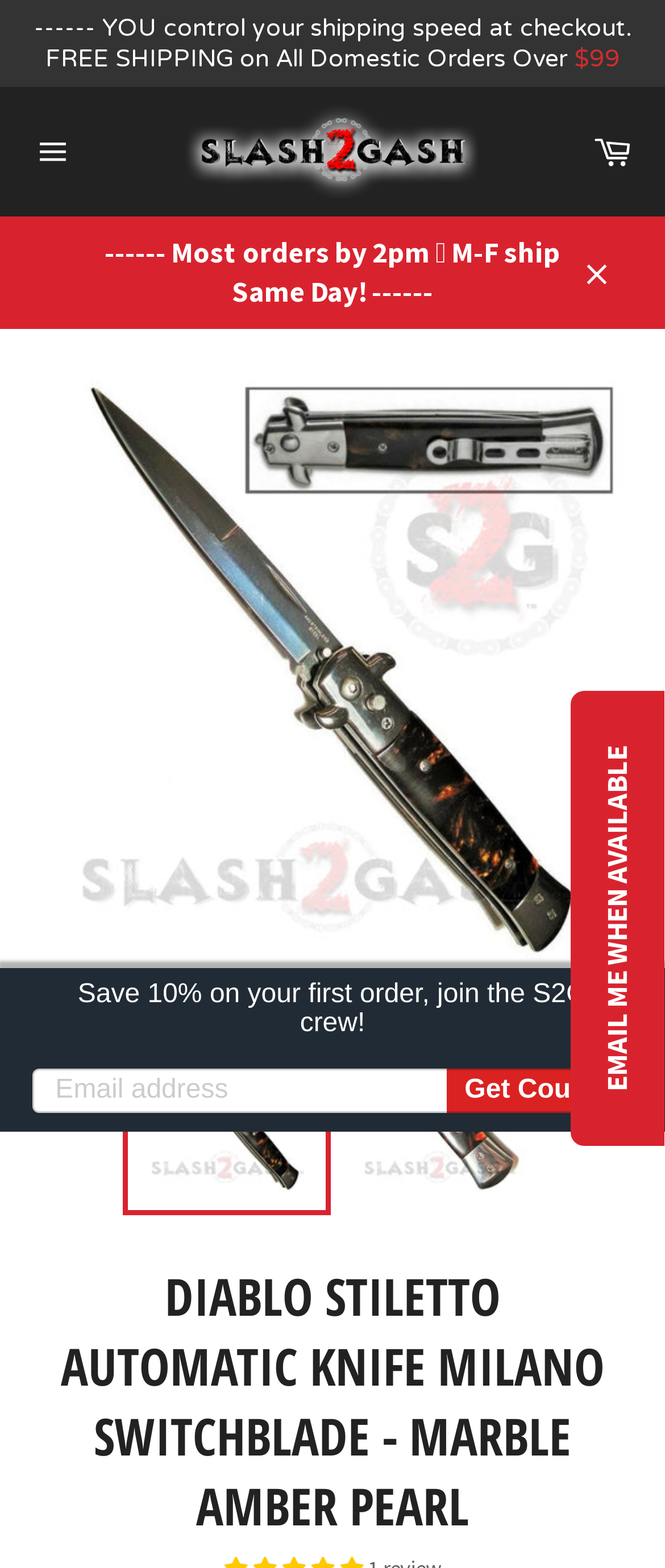Answer the question with a single word or phrase: 
What is the call-to-action for unavailable products?

EMAIL ME WHEN AVAILABLE